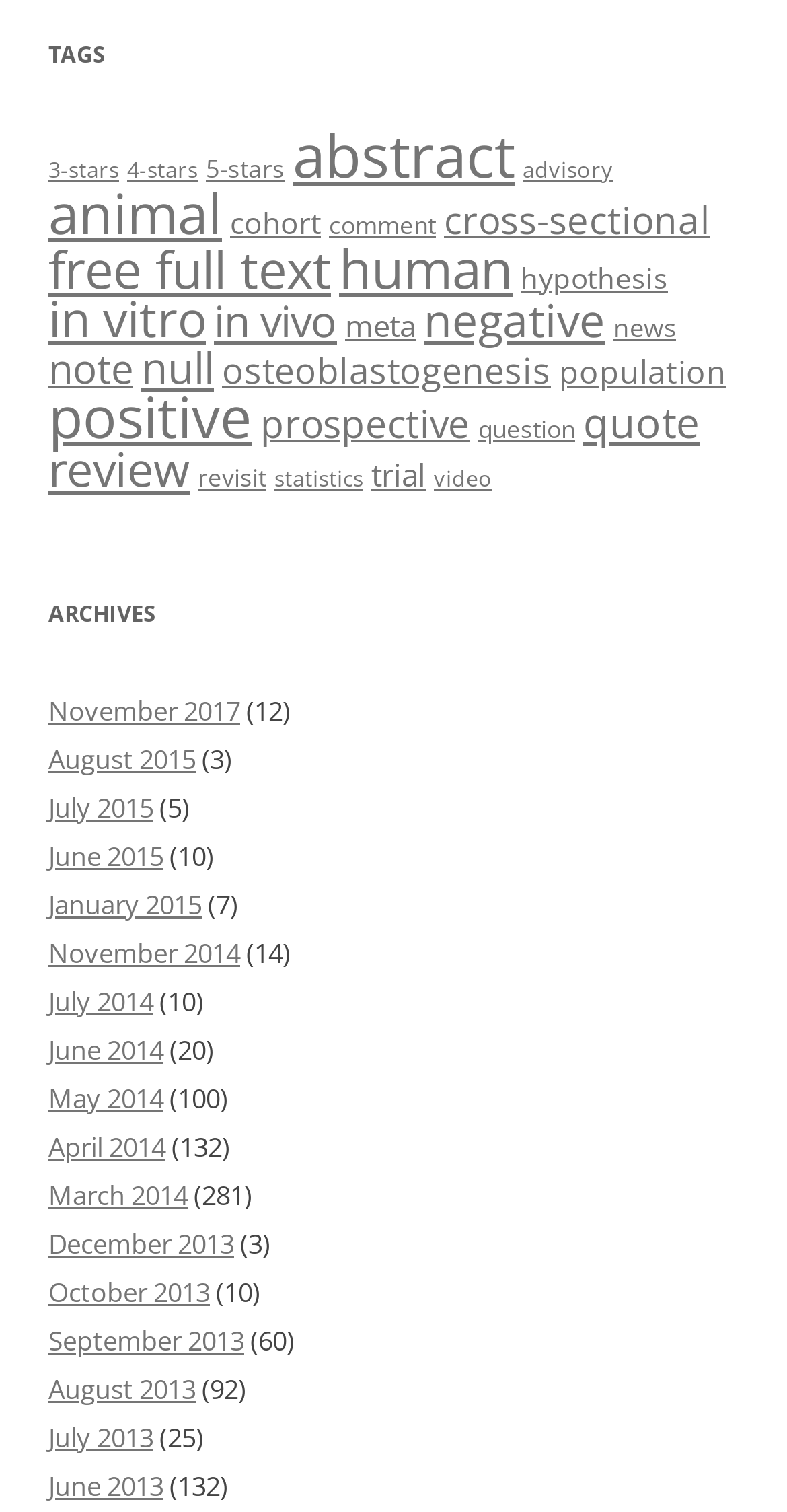How many items are in the 'May 2014' archive?
Provide a concise answer using a single word or phrase based on the image.

100